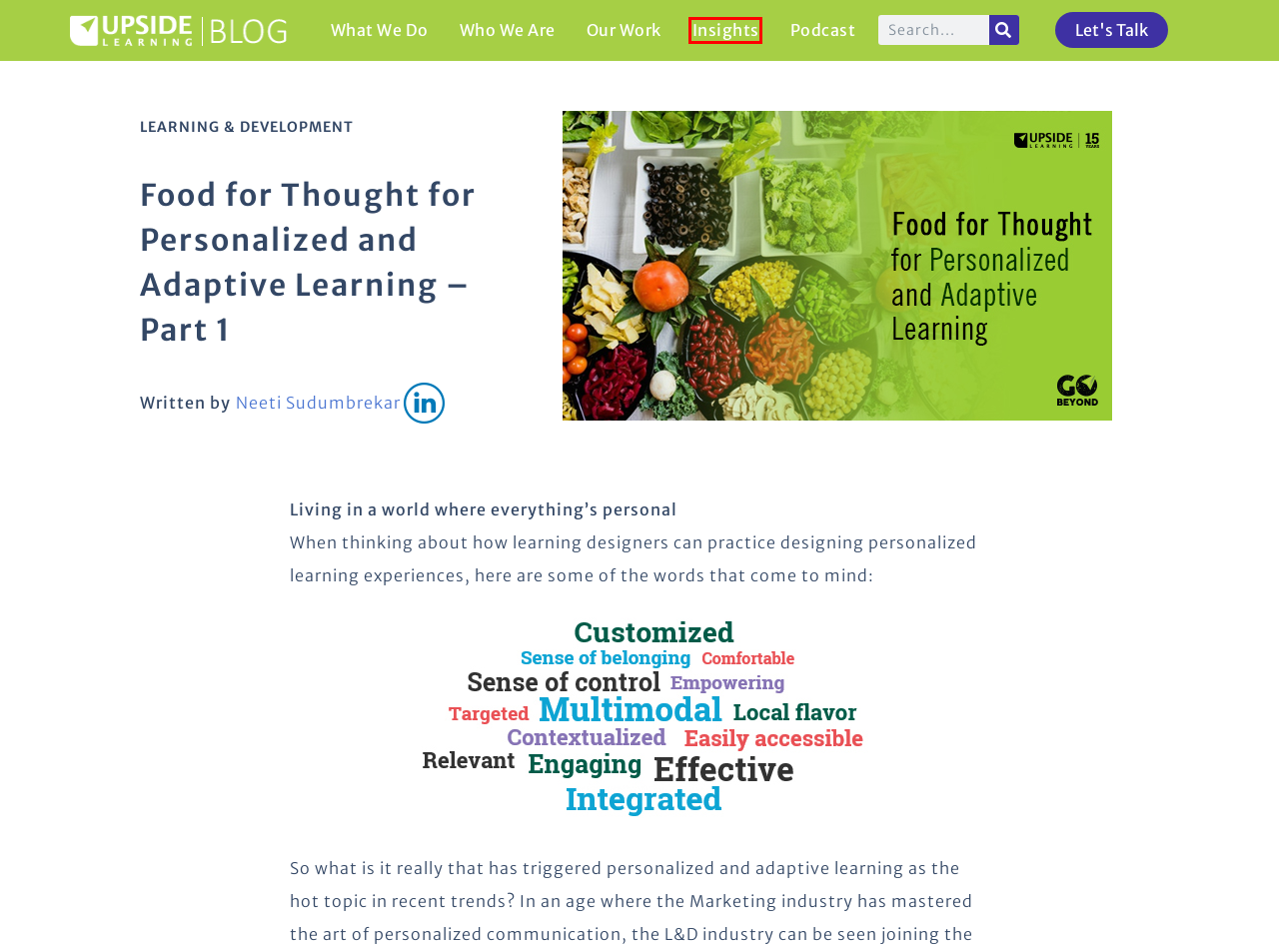You have a screenshot of a webpage with a red bounding box around an element. Choose the best matching webpage description that would appear after clicking the highlighted element. Here are the candidates:
A. Learning & Development - The Upside Learning Blog
B. Unlocking Microlearning: The Path to Effective Training
C. Insights
D. The Upside Learning Blog
E. Schedule A Call | Upside Learning
F. Deliver Deeper Learning Experiences
G. Neeti Sudumbrekar - The Upside Learning Blog
H. Upside Learning L&D Go Beyond Podcast | Workplace Learning

C